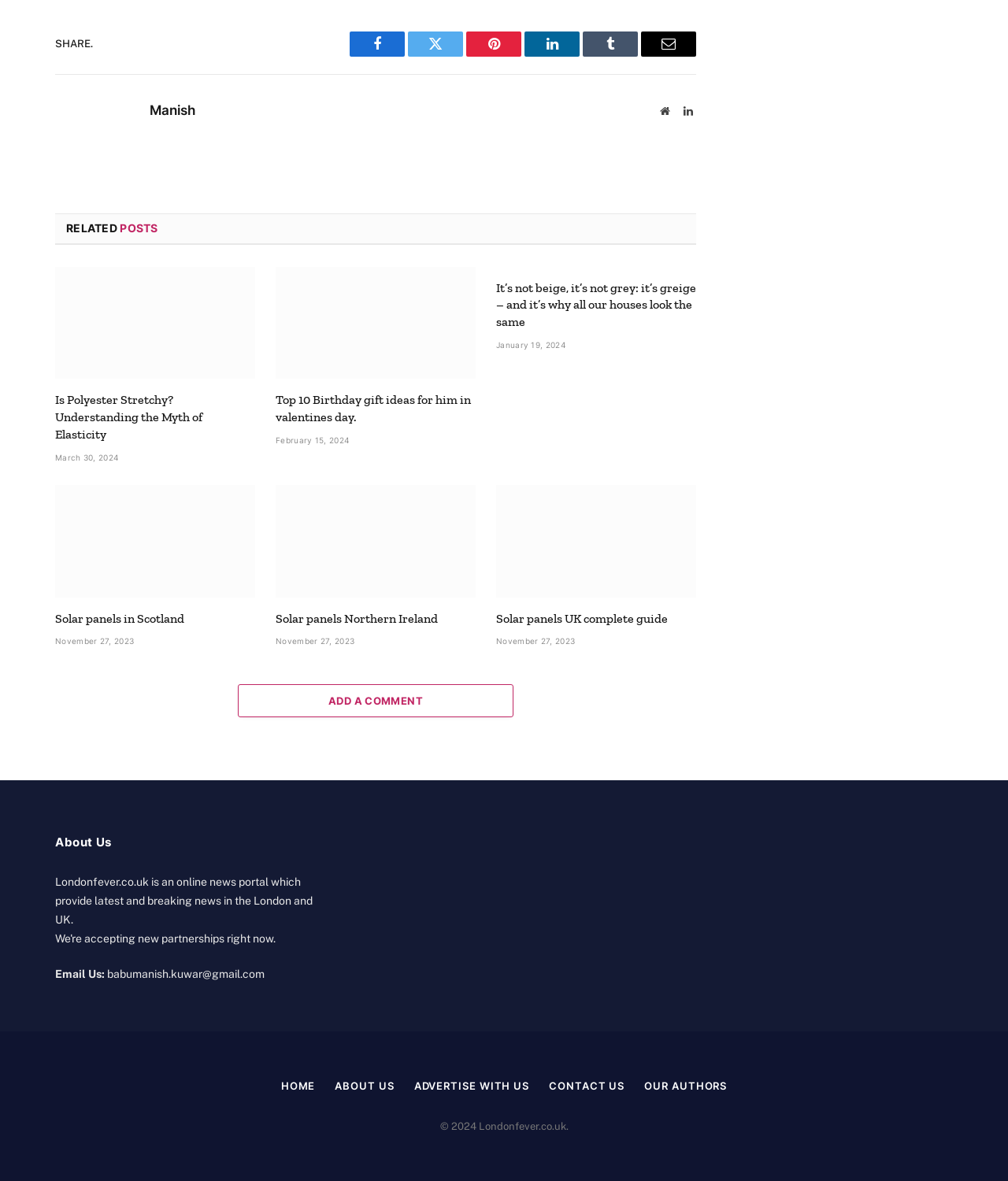Locate the bounding box of the UI element with the following description: "Czech Republic phone number".

None